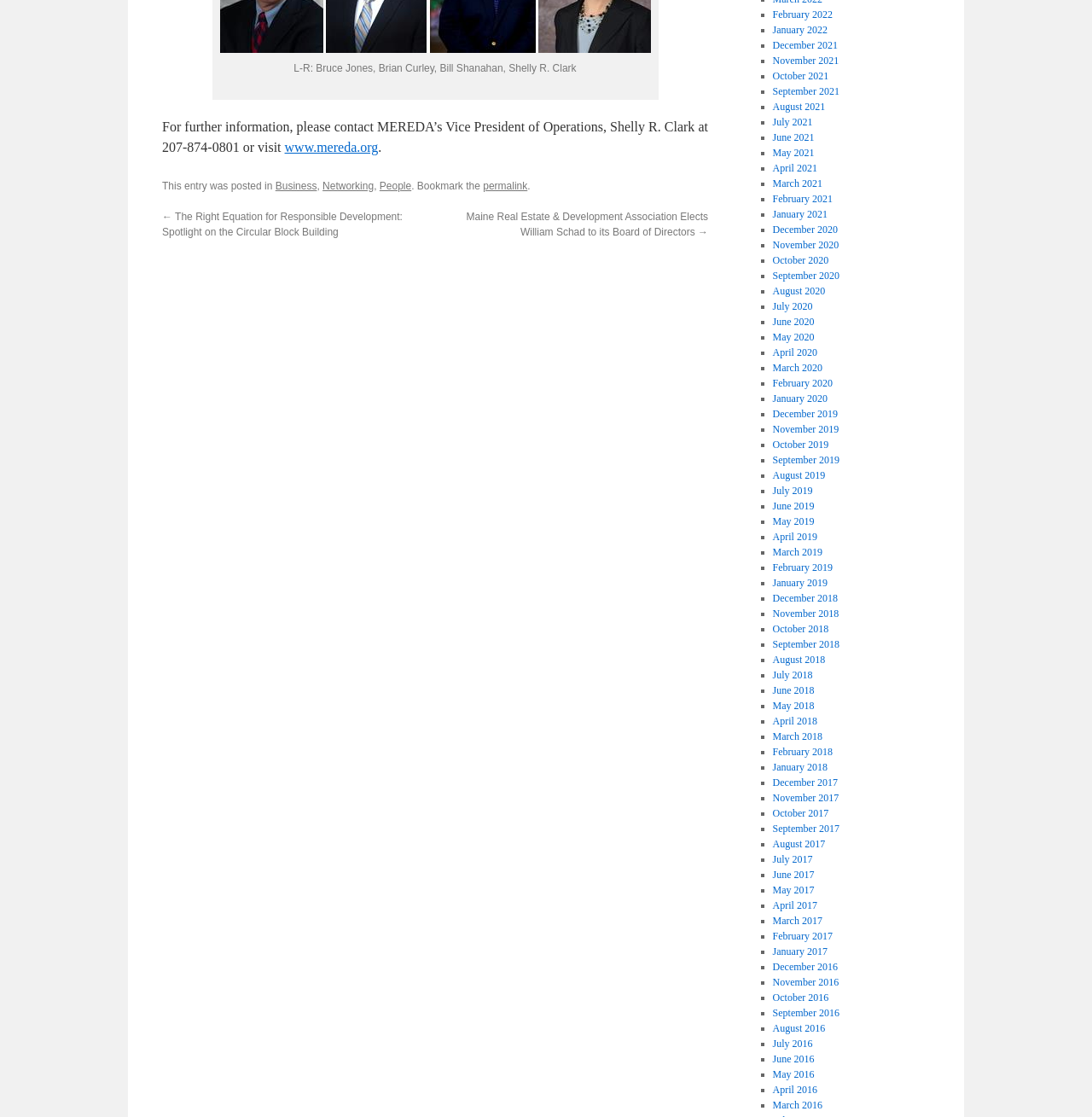What is the permalink for this post?
Please provide a comprehensive and detailed answer to the question.

The permalink can be found in the link following the static text 'Bookmark the', which is 'permalink'.